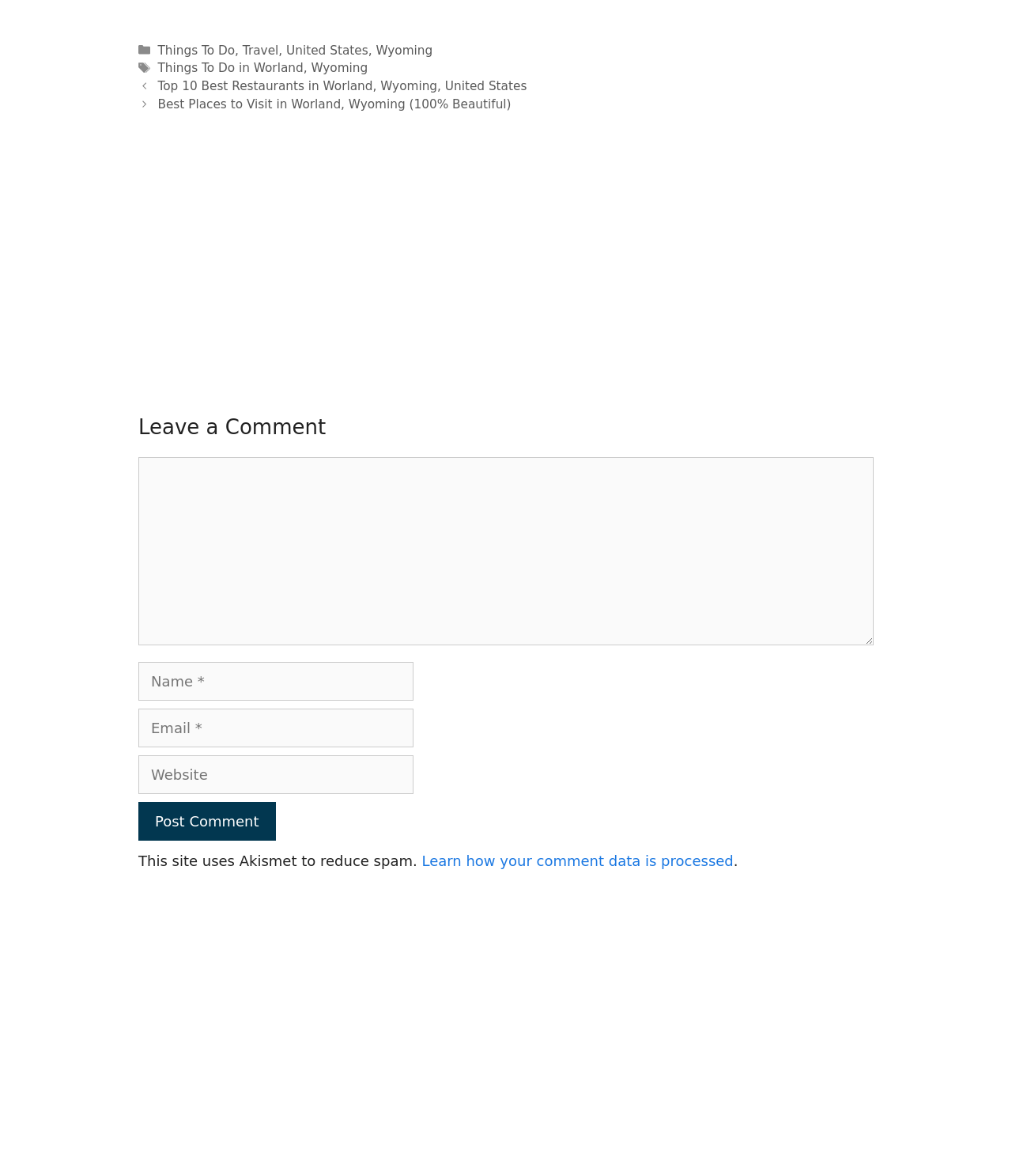Pinpoint the bounding box coordinates of the clickable element needed to complete the instruction: "Click on the 'Learn how your comment data is processed' link". The coordinates should be provided as four float numbers between 0 and 1: [left, top, right, bottom].

[0.417, 0.725, 0.725, 0.739]